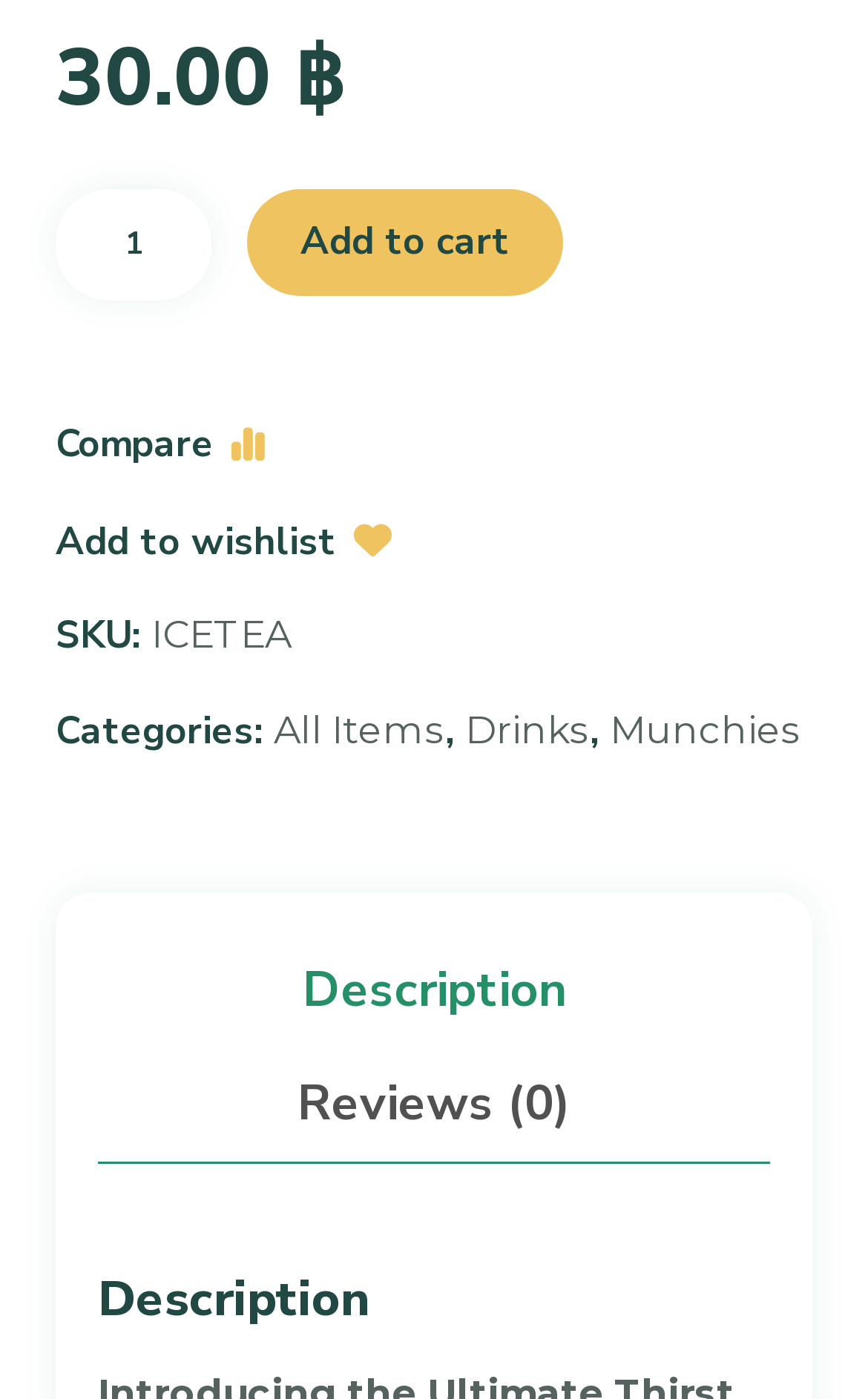Given the description: "Add to wishlist", determine the bounding box coordinates of the UI element. The coordinates should be formatted as four float numbers between 0 and 1, [left, top, right, bottom].

[0.064, 0.37, 0.451, 0.406]